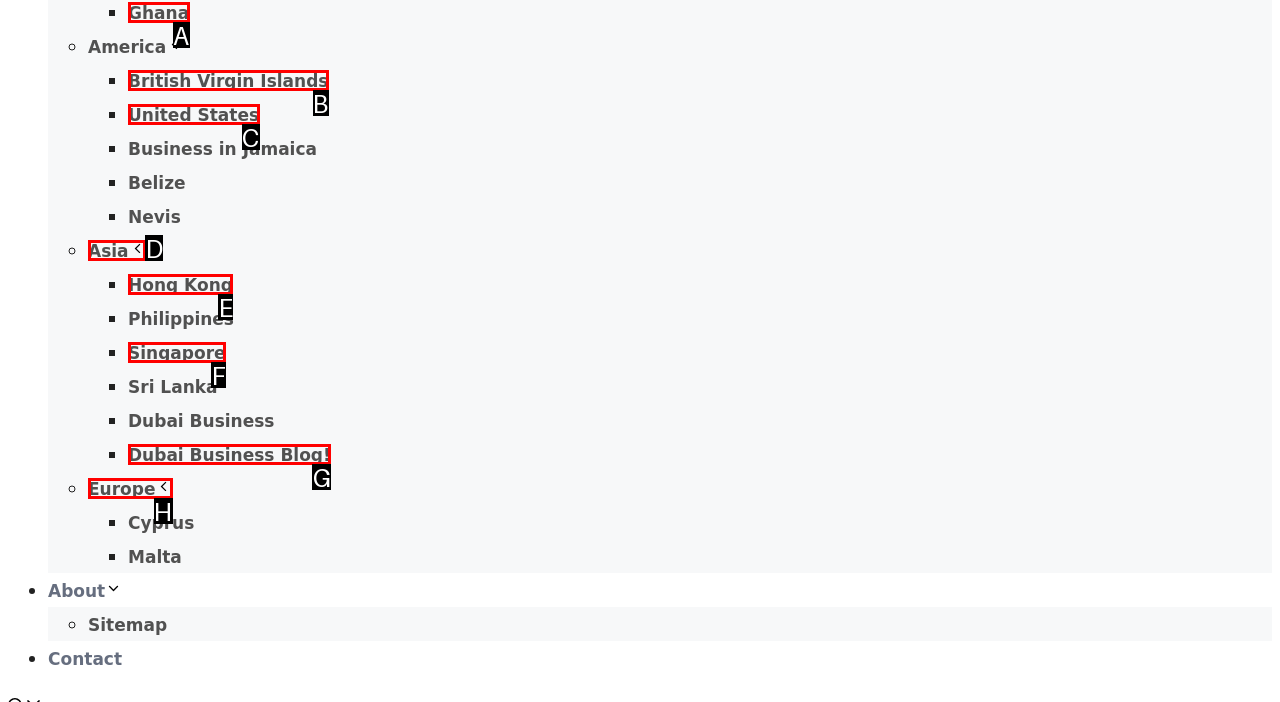Based on the provided element description: Singapore, identify the best matching HTML element. Respond with the corresponding letter from the options shown.

F